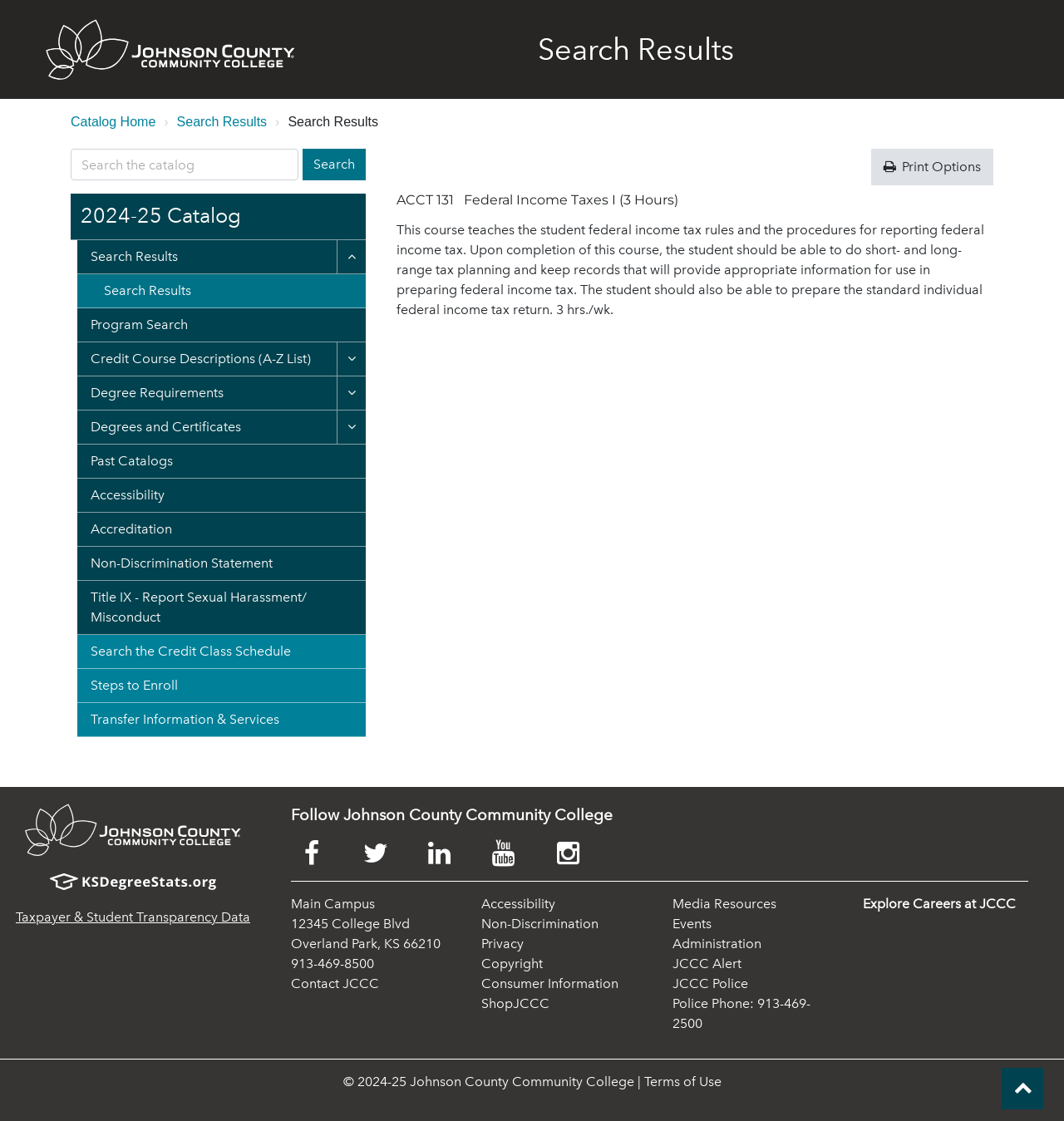Calculate the bounding box coordinates for the UI element based on the following description: "Taxpayer & Student Transparency Data". Ensure the coordinates are four float numbers between 0 and 1, i.e., [left, top, right, bottom].

[0.012, 0.81, 0.238, 0.828]